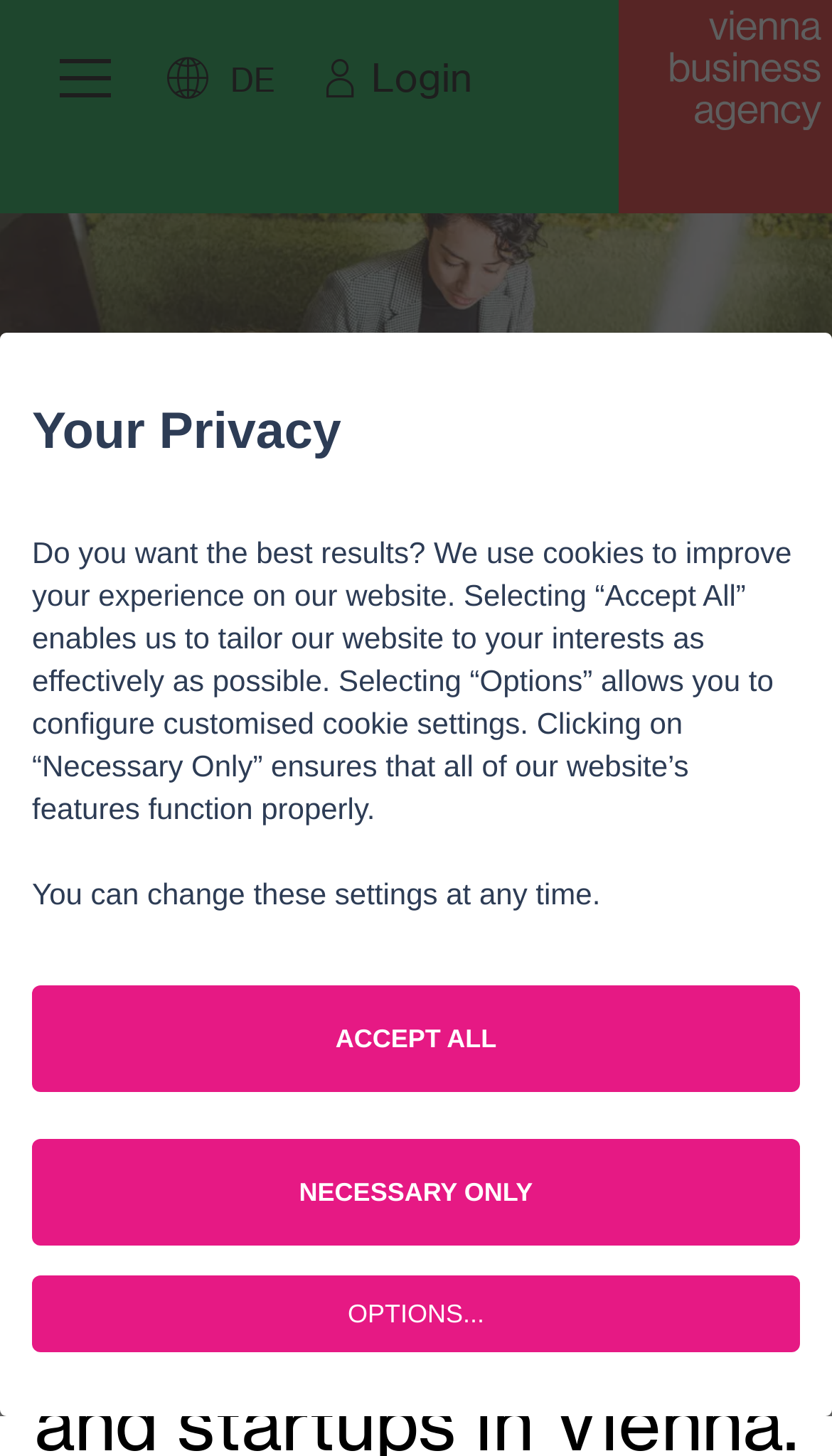Specify the bounding box coordinates of the region I need to click to perform the following instruction: "Switch to German language". The coordinates must be four float numbers in the range of 0 to 1, i.e., [left, top, right, bottom].

[0.277, 0.035, 0.331, 0.073]